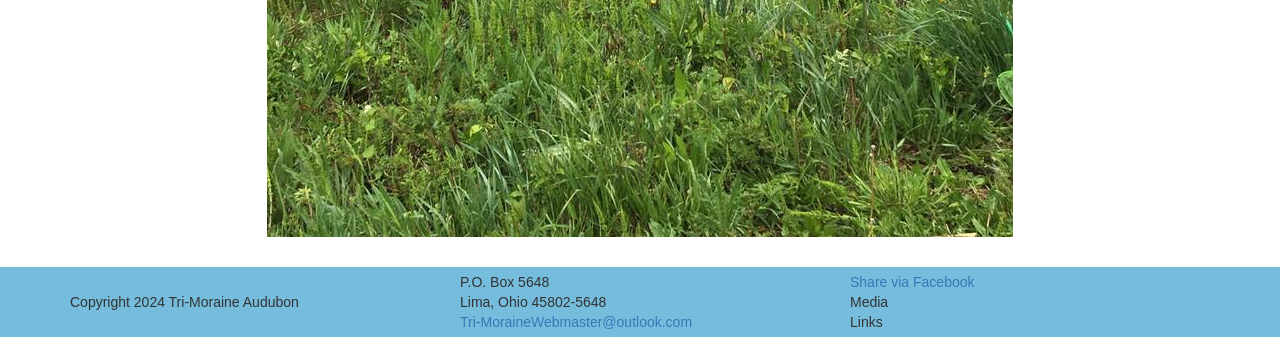How can someone contact the webmaster? Observe the screenshot and provide a one-word or short phrase answer.

via email